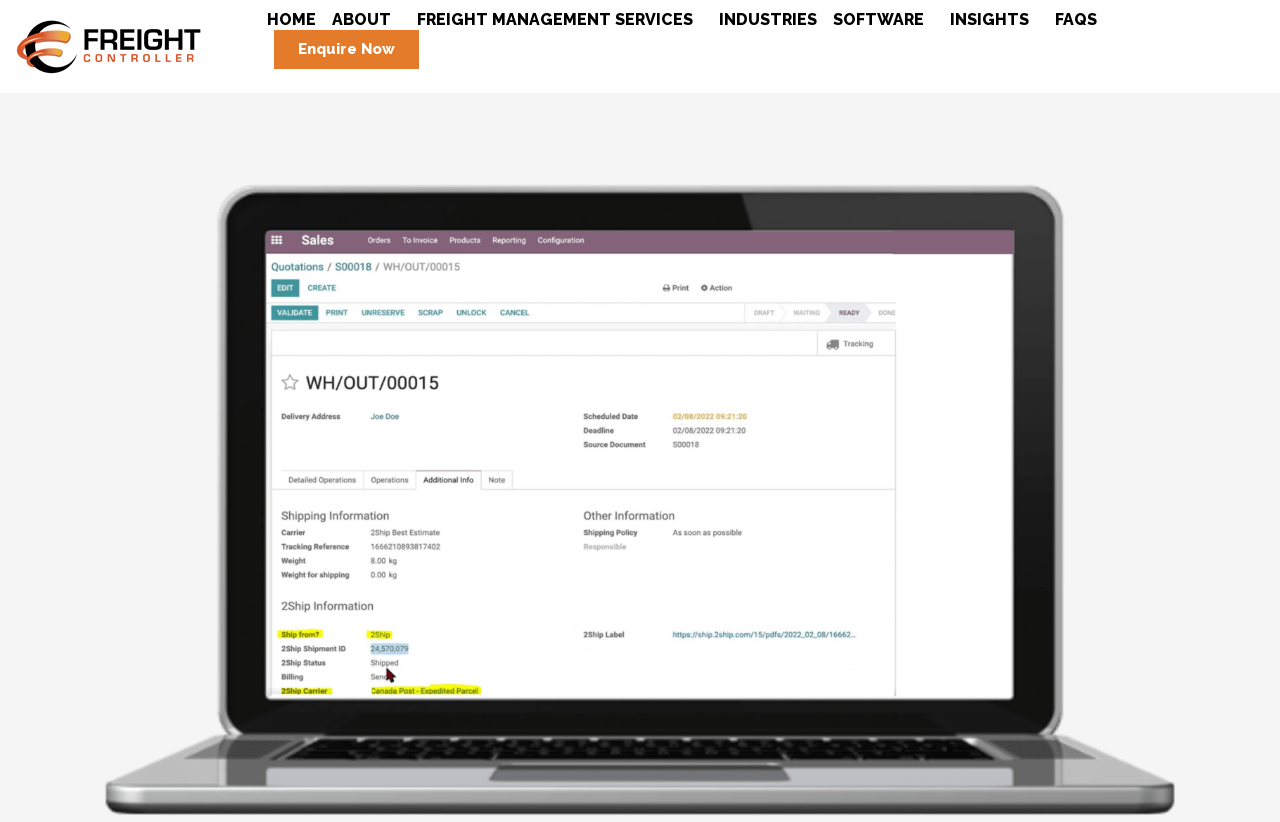Reply to the question with a single word or phrase:
How many main menu items are there?

7